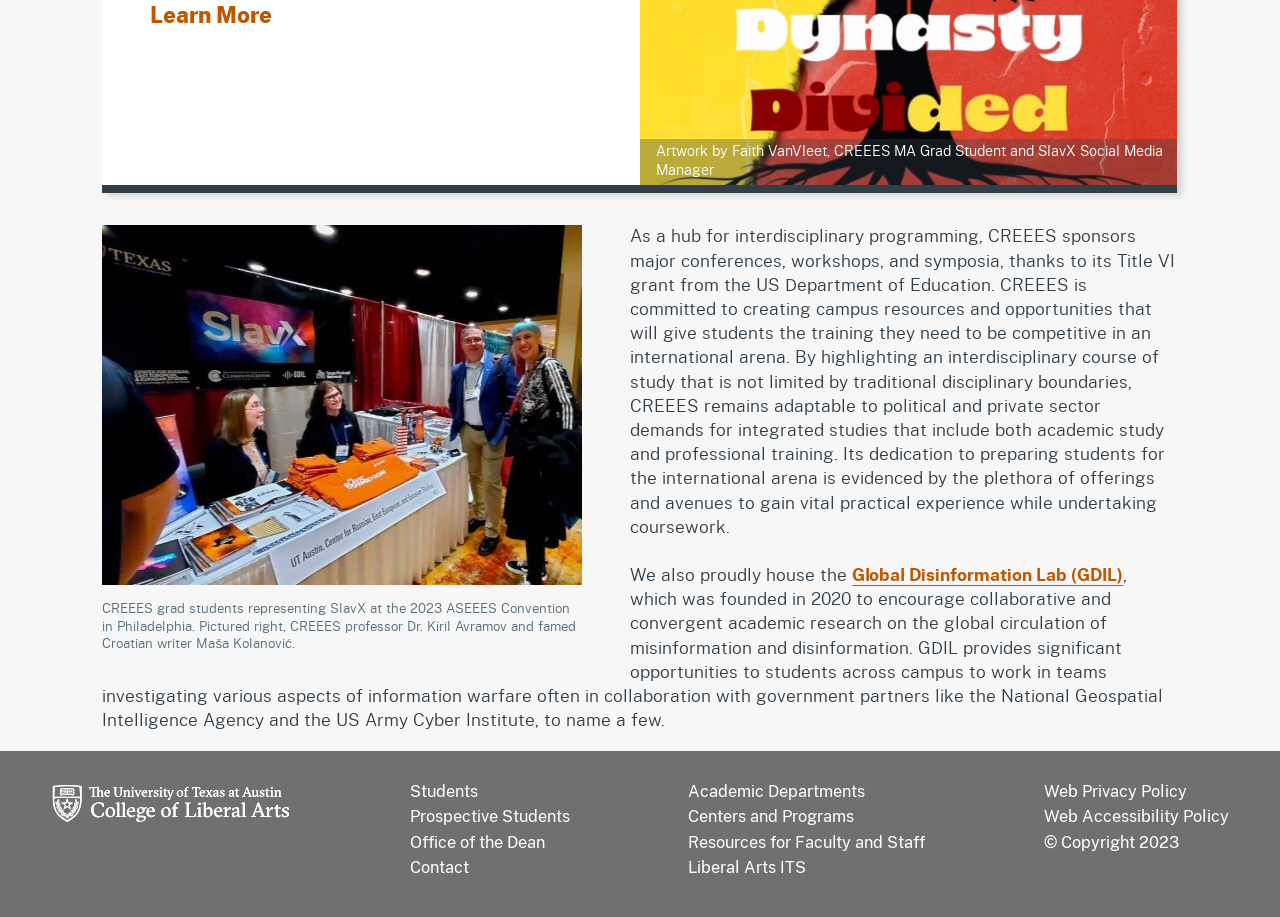Please identify the bounding box coordinates of the region to click in order to complete the given instruction: "Search for something". The coordinates should be four float numbers between 0 and 1, i.e., [left, top, right, bottom].

None